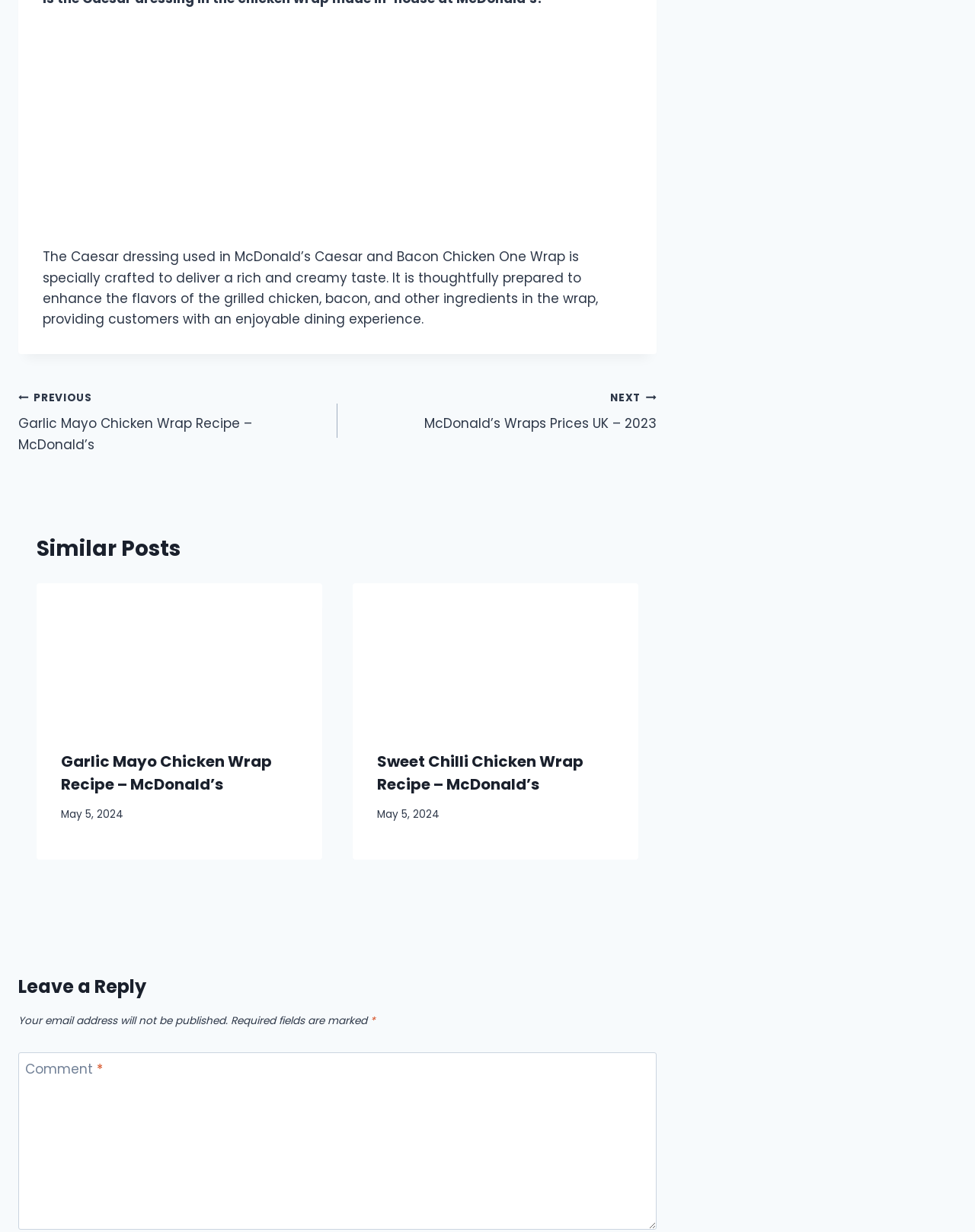Show the bounding box coordinates of the region that should be clicked to follow the instruction: "Click on the 'NEXT McDonald’s Wraps Prices UK – 2023' link."

[0.346, 0.314, 0.673, 0.353]